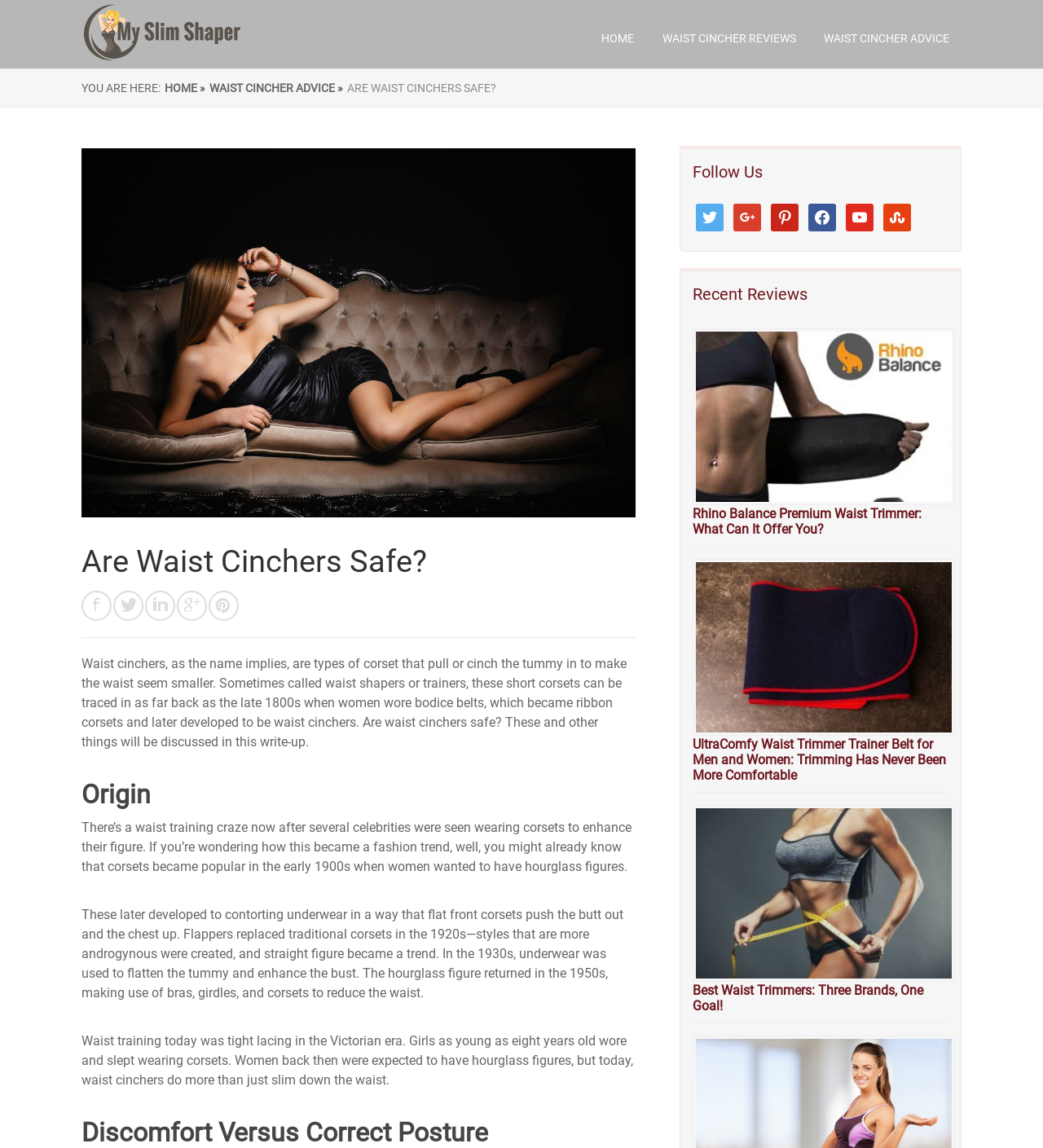Could you find the bounding box coordinates of the clickable area to complete this instruction: "Click on the 'HOME' link"?

None